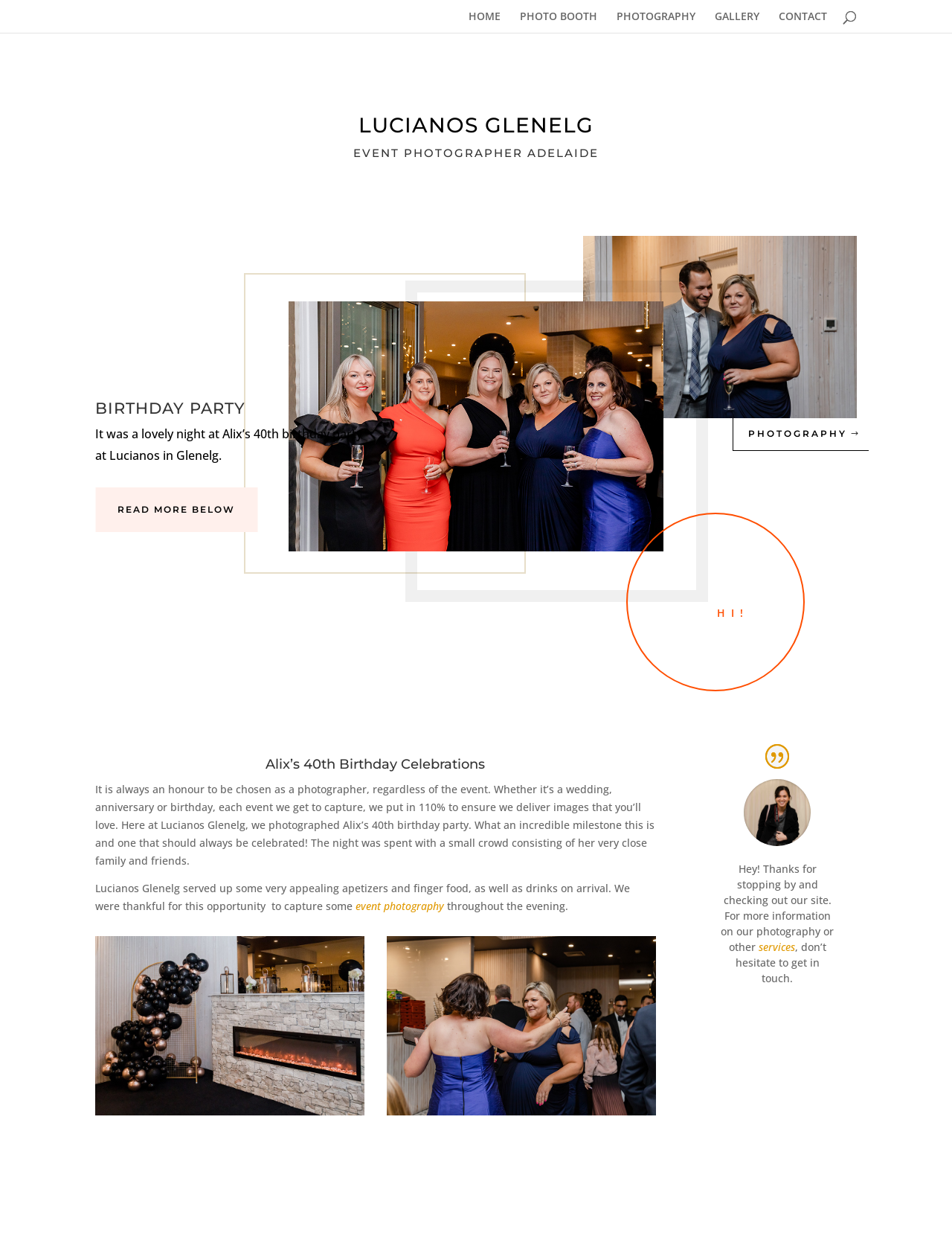Determine the bounding box coordinates of the clickable element to achieve the following action: 'Check out the gallery'. Provide the coordinates as four float values between 0 and 1, formatted as [left, top, right, bottom].

[0.751, 0.009, 0.798, 0.027]